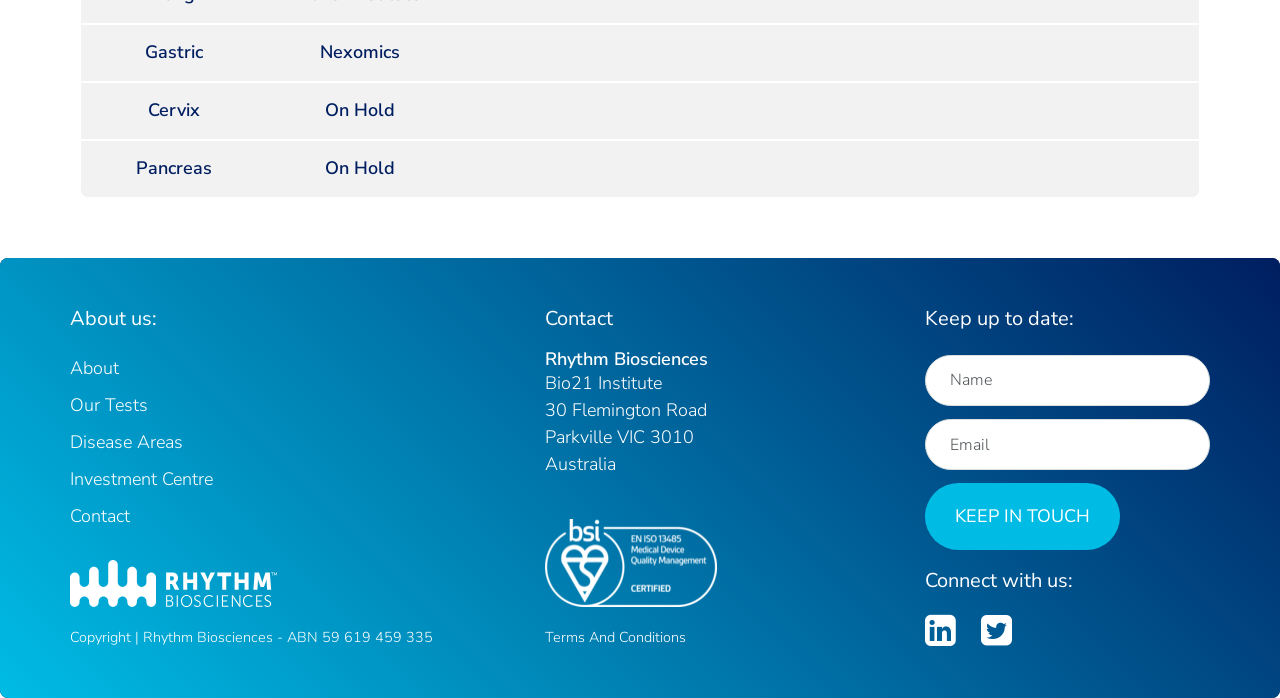Can you find the bounding box coordinates of the area I should click to execute the following instruction: "Click on LinkedIn"?

[0.723, 0.877, 0.759, 0.929]